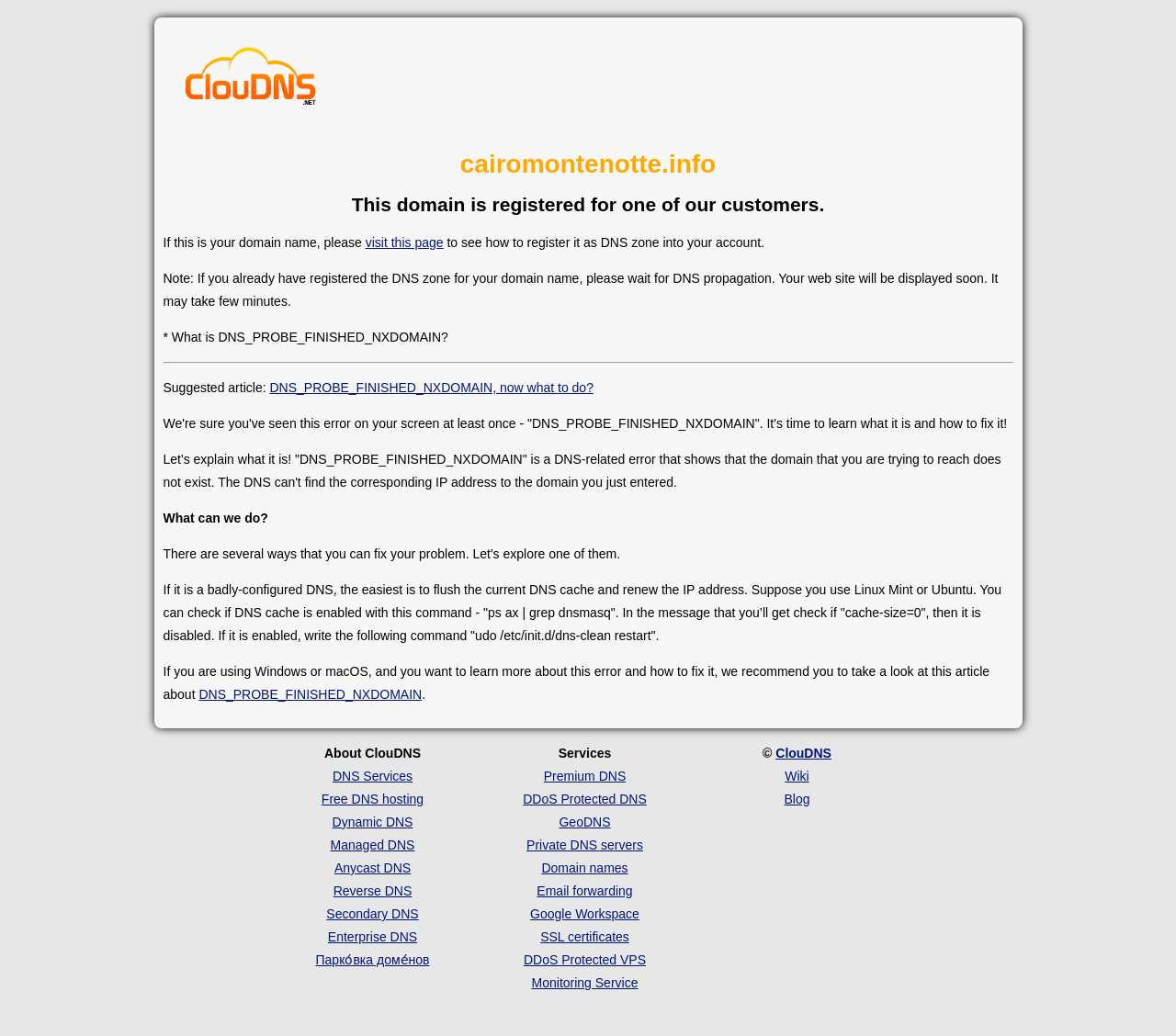Please find the bounding box coordinates of the element that needs to be clicked to perform the following instruction: "read about Premium DNS". The bounding box coordinates should be four float numbers between 0 and 1, represented as [left, top, right, bottom].

[0.462, 0.742, 0.532, 0.756]